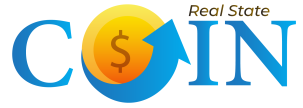Construct a detailed narrative about the image.

The image features a stylized logo for "Realstate Coin," which combines elements of cryptocurrency and real estate. The design prominently showcases the word "COIN" in bold blue lettering, with a dollar sign incorporated into the letter "O," symbolizing financial transactions. The circular background is vibrant, transitioning from yellow to orange and blue, suggesting innovation and growth in the financial sector. This logo effectively conveys the concept of merging real estate investments with the dynamic world of cryptocurrency.